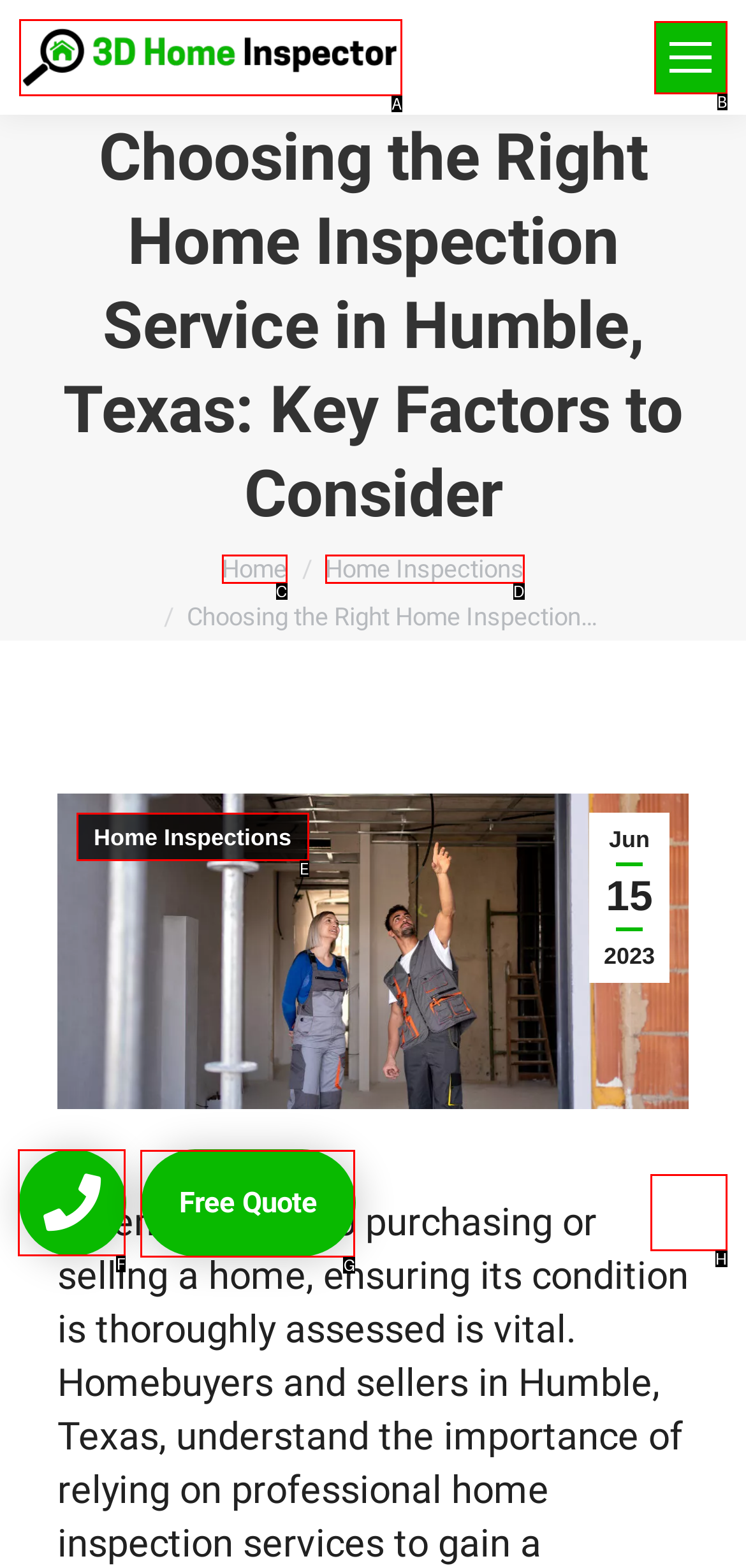Find the appropriate UI element to complete the task: Call the phone number. Indicate your choice by providing the letter of the element.

F